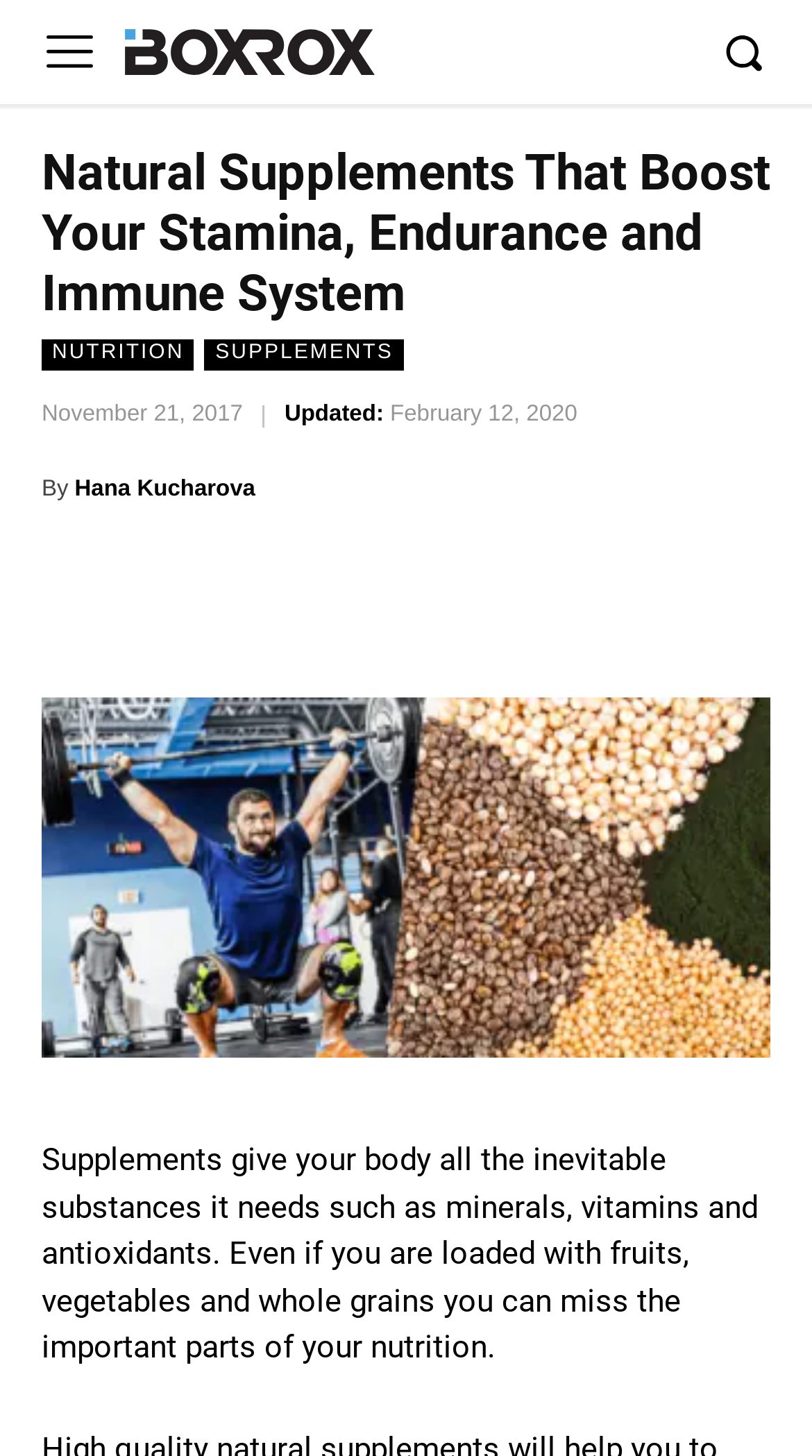Who is the author of the article?
Can you offer a detailed and complete answer to this question?

I found the author's name by looking at the link element with the text 'Hana Kucharova' which is located below the date of the article and above the social media links.